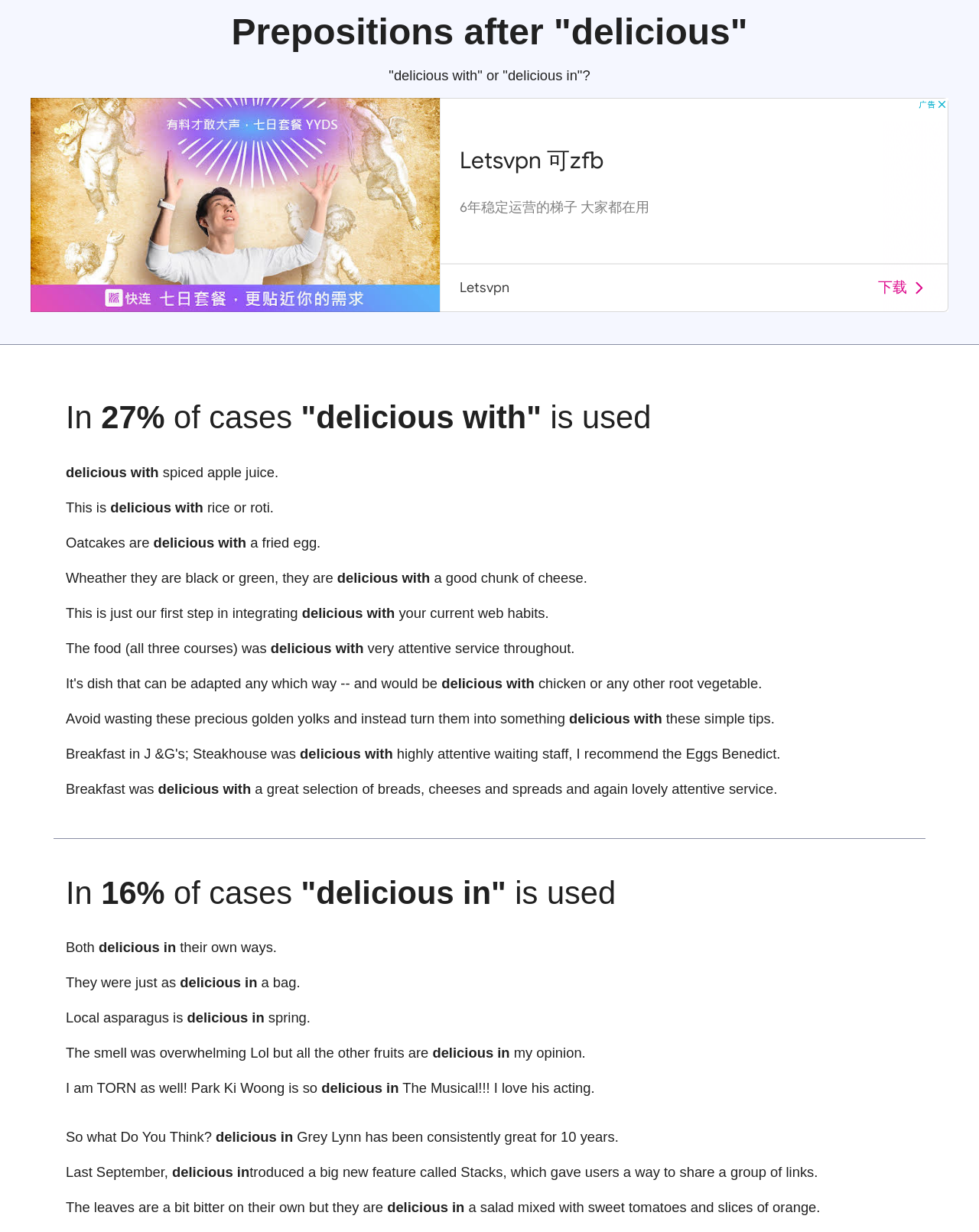What is the tone of the sentence 'The smell was overwhelming Lol...'?
Please analyze the image and answer the question with as much detail as possible.

I analyzed the sentence 'The smell was overwhelming Lol...' and determined that the tone is humorous, as it uses the phrase 'Lol' which is an informal expression of laughter or amusement.